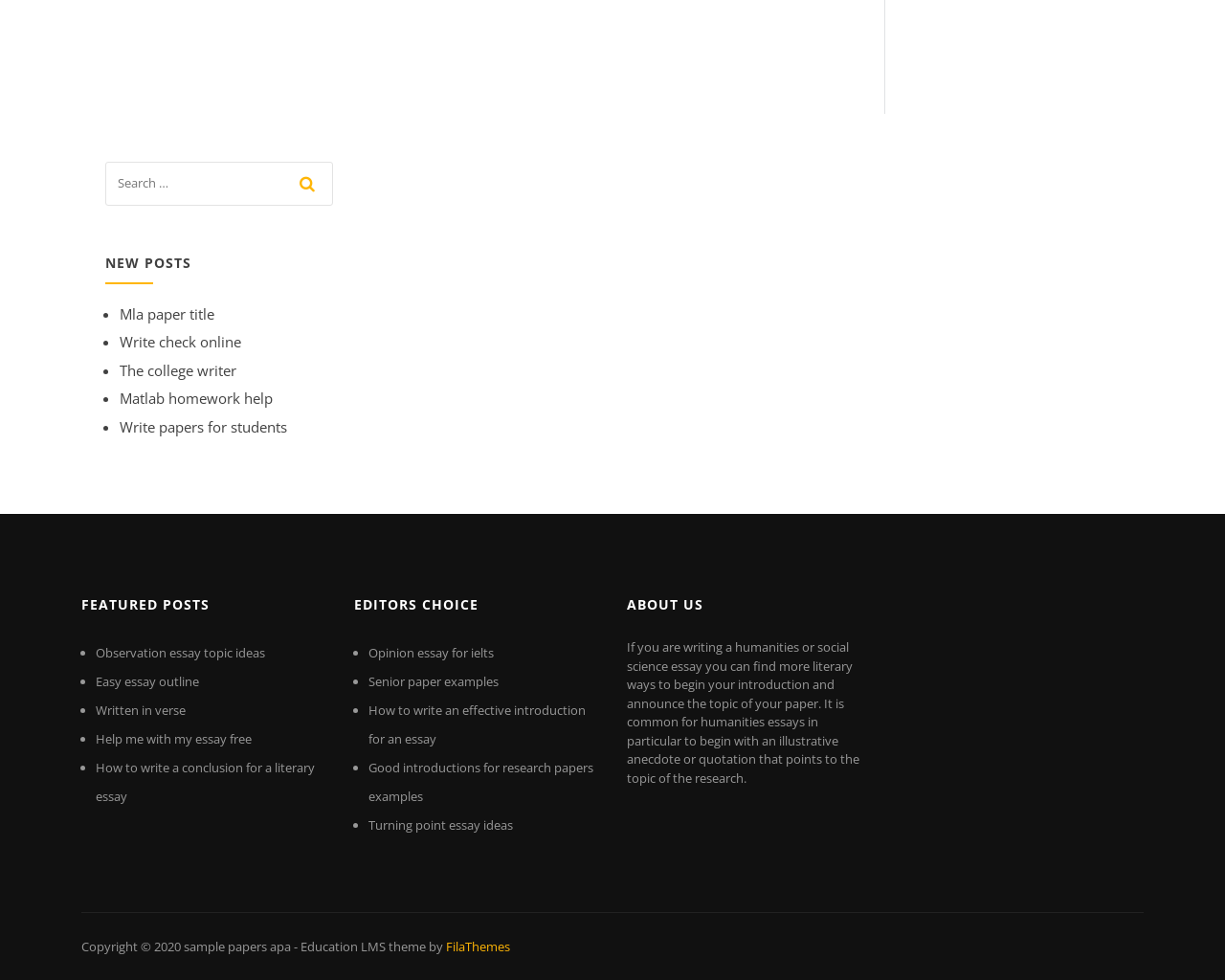Pinpoint the bounding box coordinates of the area that should be clicked to complete the following instruction: "Read the terms of service". The coordinates must be given as four float numbers between 0 and 1, i.e., [left, top, right, bottom].

None